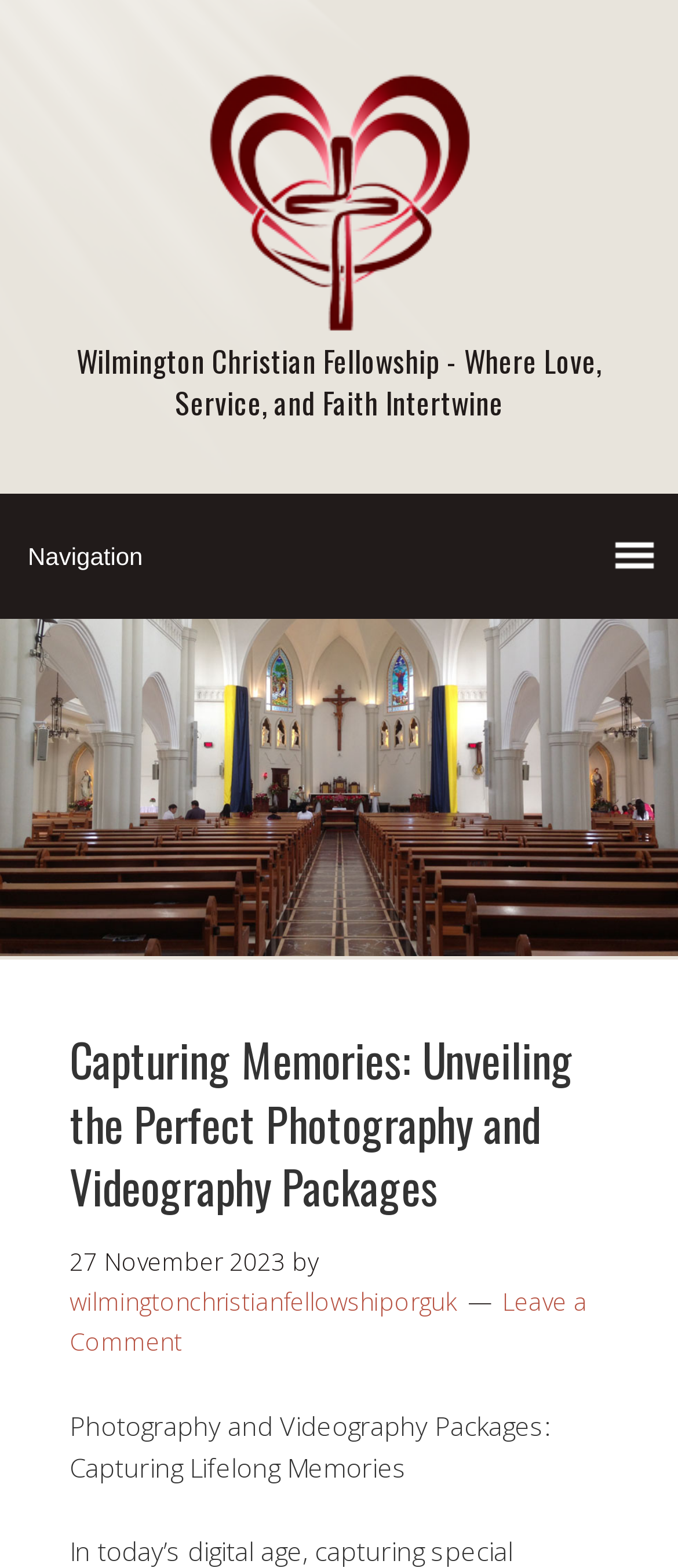Who is the author of the content?
Give a detailed and exhaustive answer to the question.

I determined the answer by looking at the link element with the text 'wilmingtonchristianfellowshiporguk' which appears to be the author of the content.